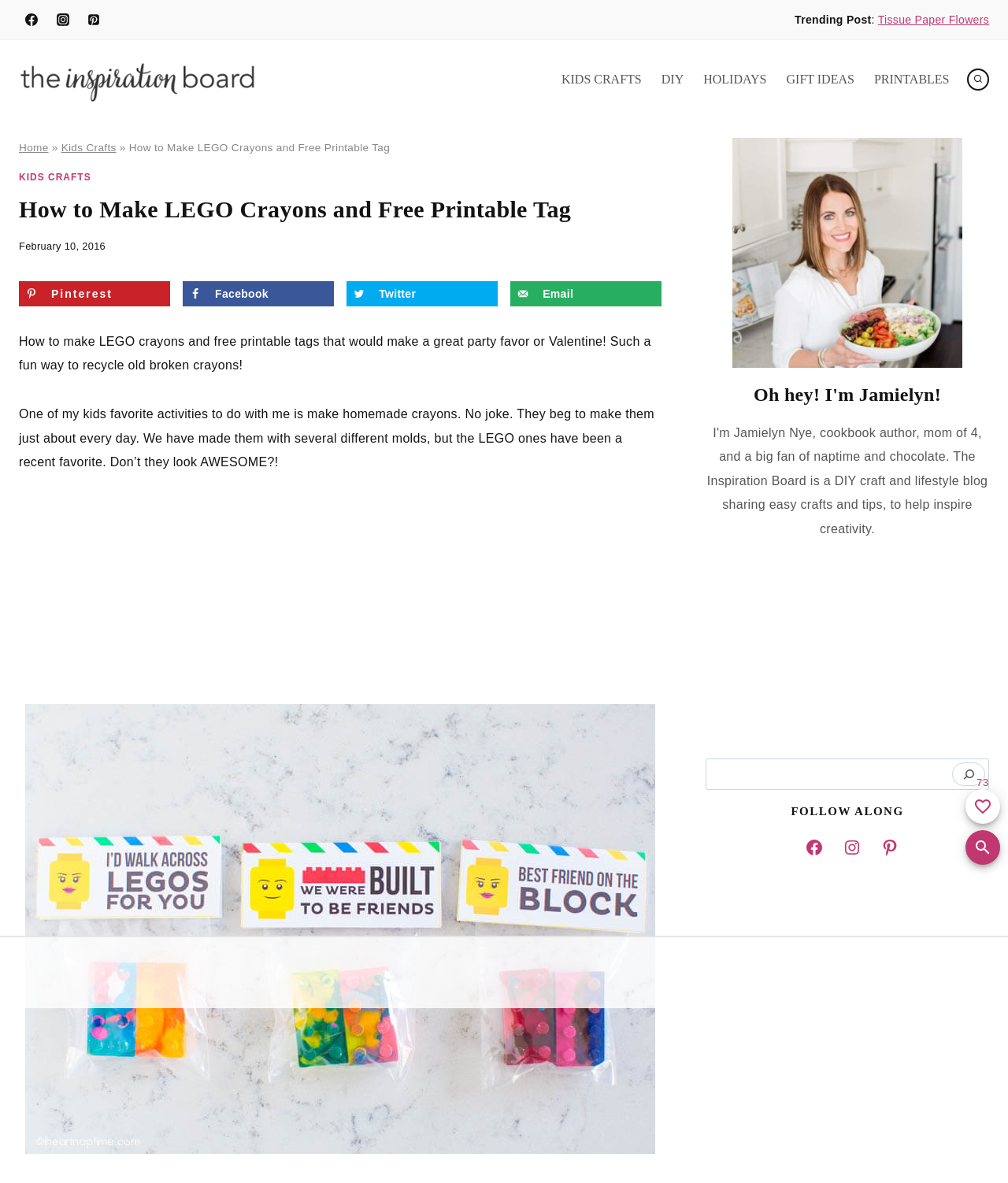Find and indicate the bounding box coordinates of the region you should select to follow the given instruction: "Search for something".

[0.704, 0.644, 0.937, 0.665]